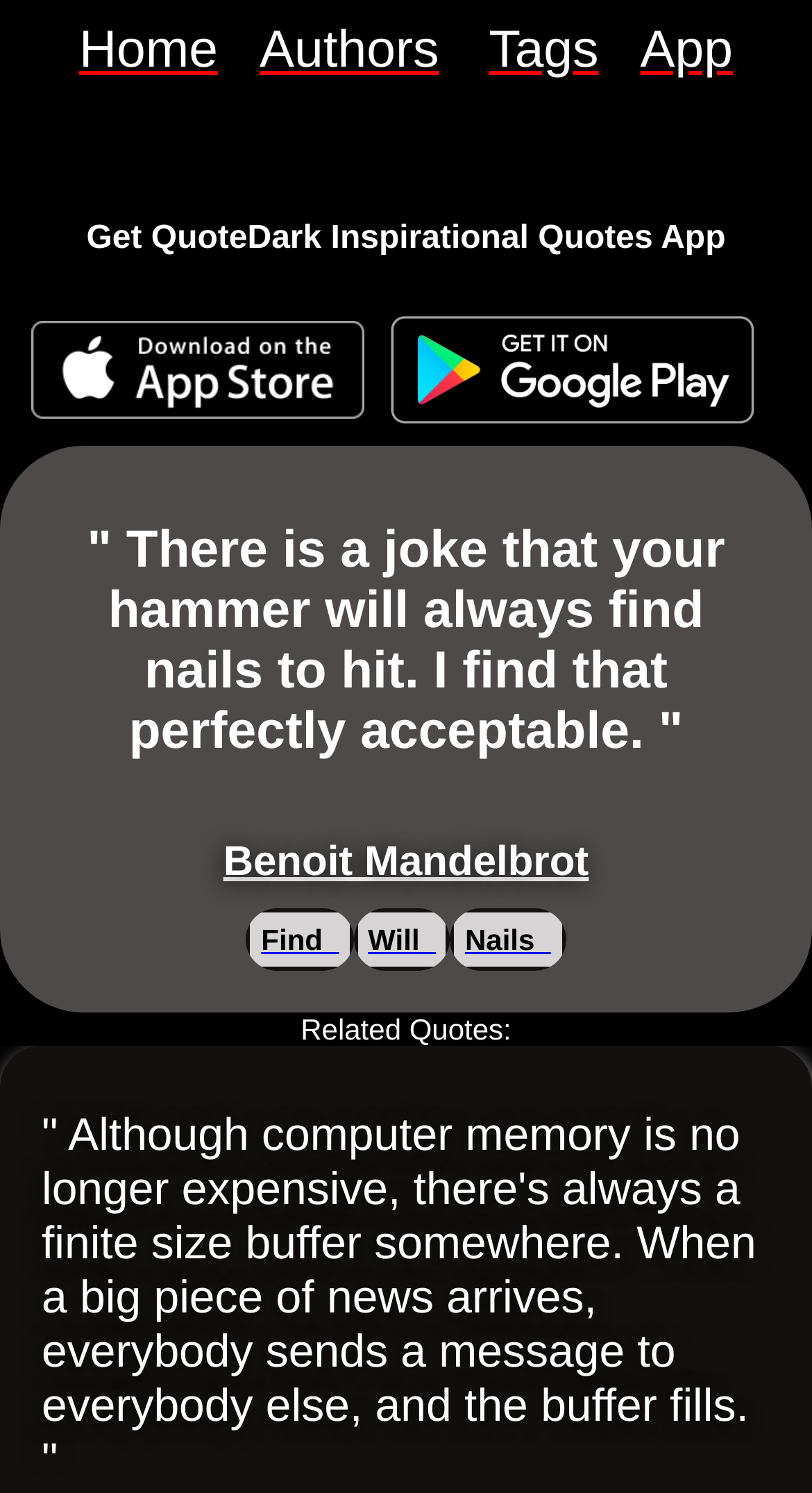Specify the bounding box coordinates of the area that needs to be clicked to achieve the following instruction: "view quotes by Benoit Mandelbrot".

[0.275, 0.562, 0.725, 0.594]